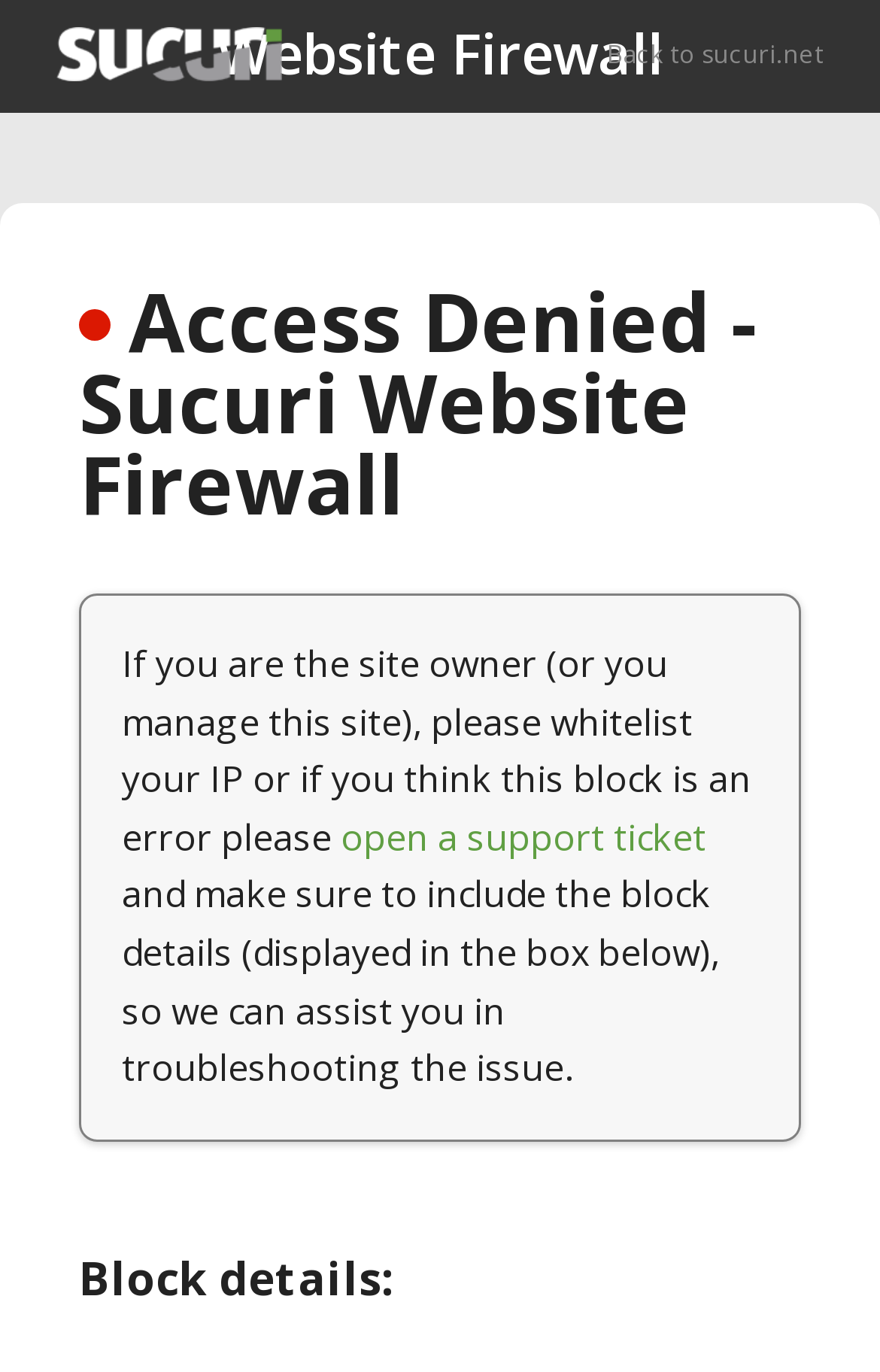Determine the bounding box of the UI element mentioned here: "Back to sucuri.net". The coordinates must be in the format [left, top, right, bottom] with values ranging from 0 to 1.

[0.69, 0.025, 0.936, 0.054]